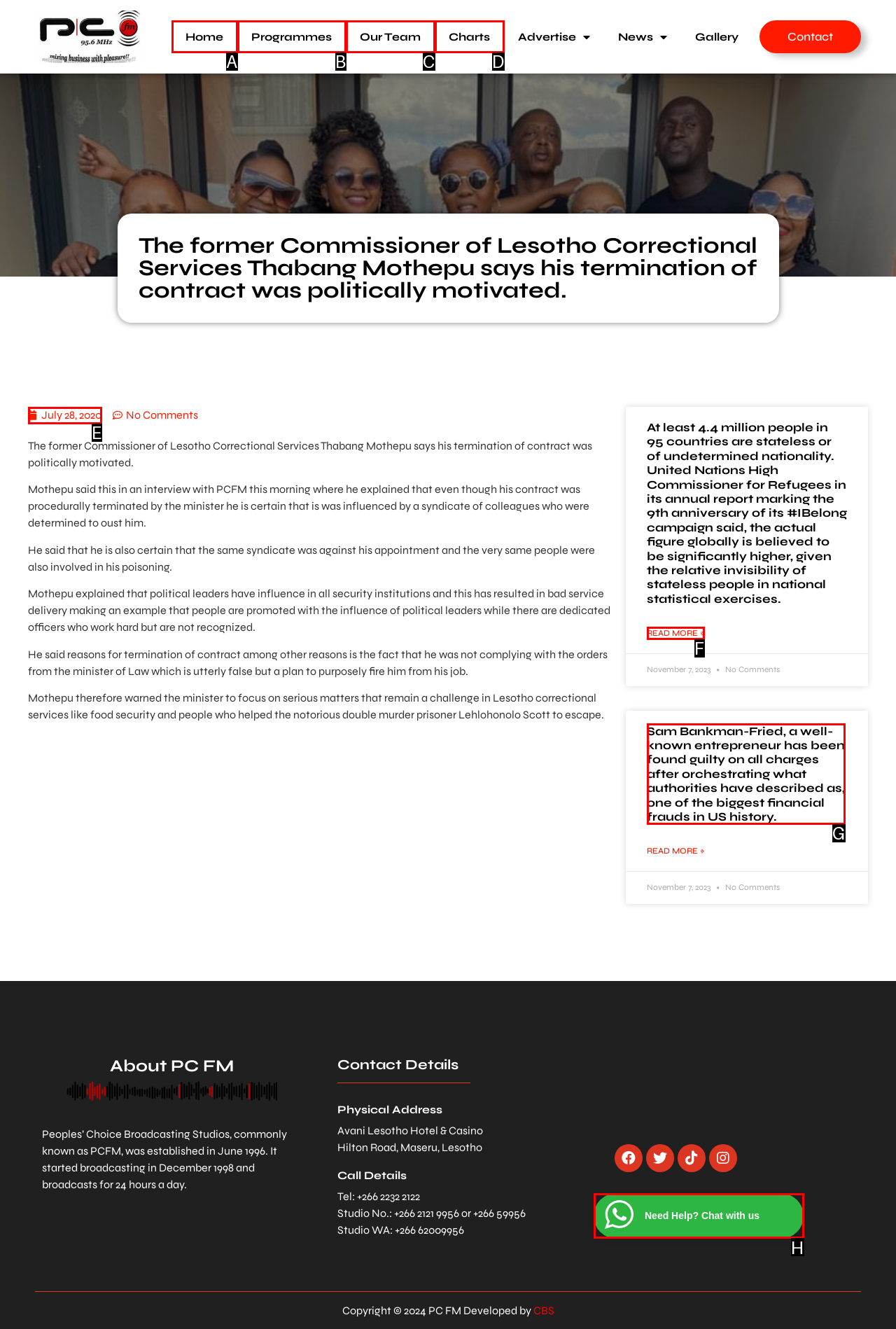Point out the specific HTML element to click to complete this task: Chat with us Reply with the letter of the chosen option.

H